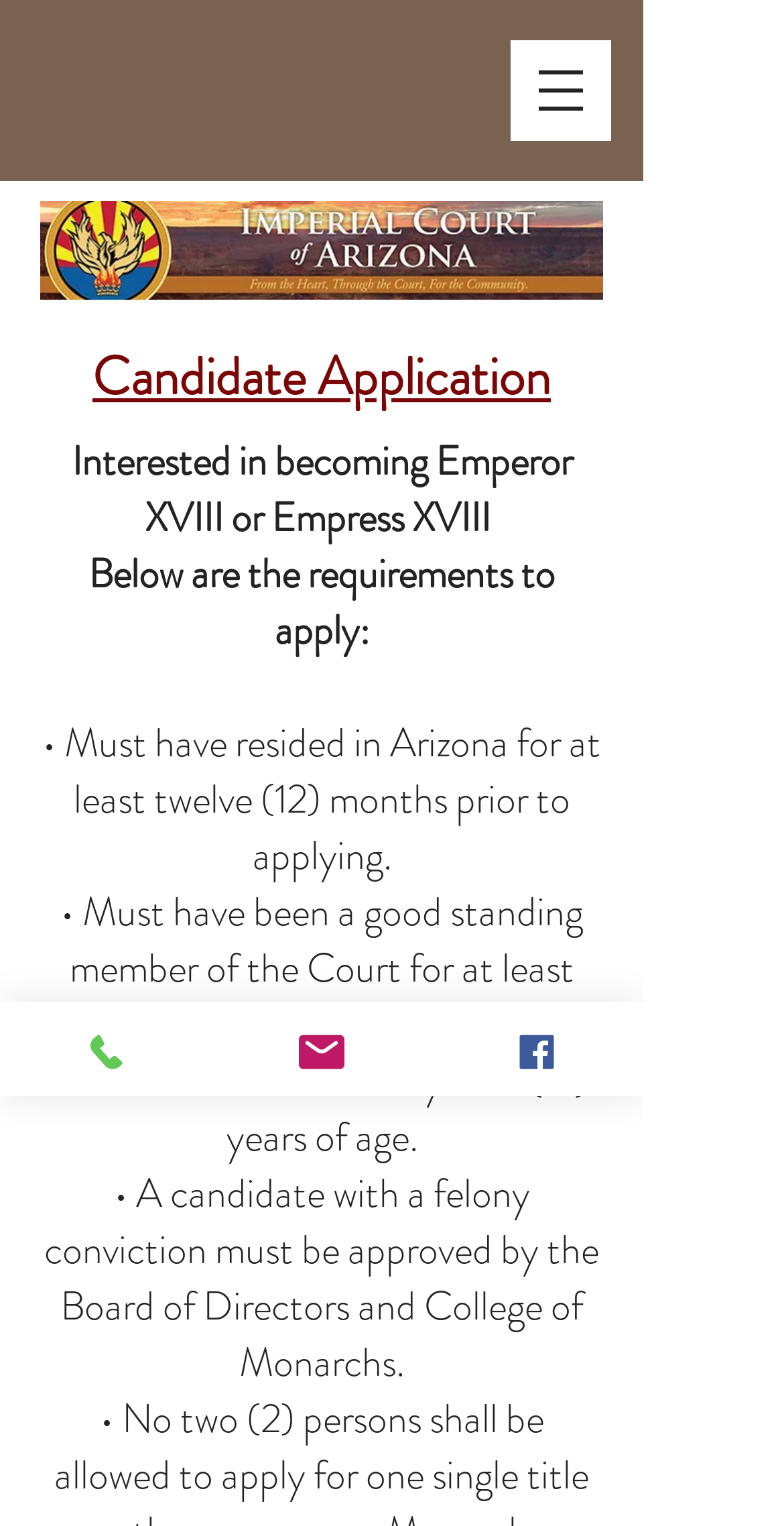Offer a comprehensive description of the webpage’s content and structure.

The webpage is about the Monarch Application for the Imperial Court of Arizona. At the top, there is a navigation menu button on the right side, which opens a dialog when clicked. Below the navigation button, there is a banner image spanning most of the width of the page.

The main content of the page is a section titled "Candidate Application", which is a heading at the top left. This section contains a list of four bullet points, each describing a requirement for the application. The bullet points are listed vertically, with the first one starting from the top left and the last one ending at the bottom left of the section.

Below the "Candidate Application" section, there are three links on the left side of the page, labeled "Phone", "Email", and "Facebook", respectively. Each link has a corresponding image to its right. The links are stacked vertically, with the "Phone" link at the top and the "Facebook" link at the bottom.